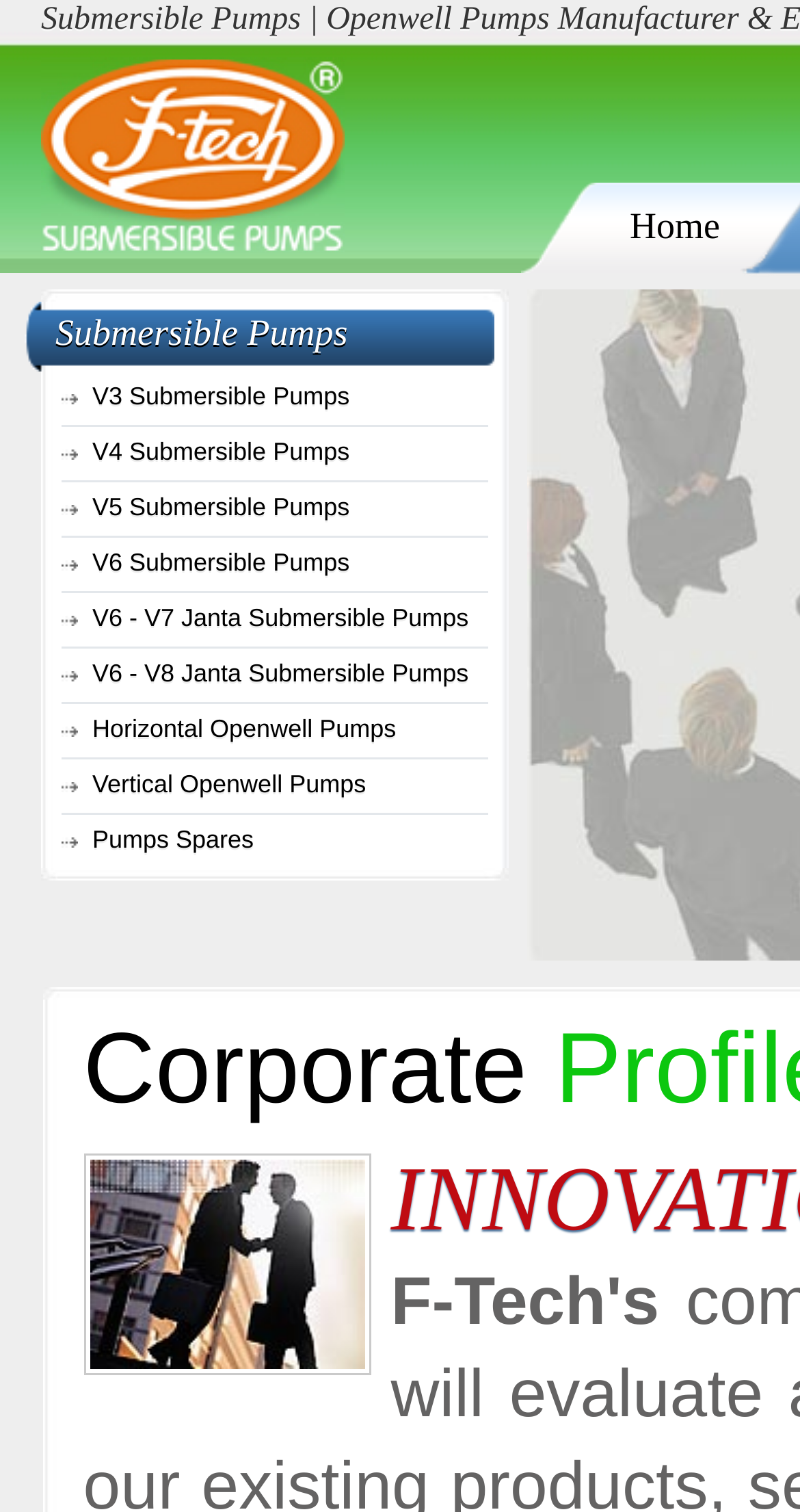Please analyze the image and give a detailed answer to the question:
What type of pumps does the company manufacture?

Based on the webpage, the company manufactures submersible pumps, which is evident from the heading 'Submersible Pumps' and the links to different types of submersible pumps such as V3, V4, V5, etc.